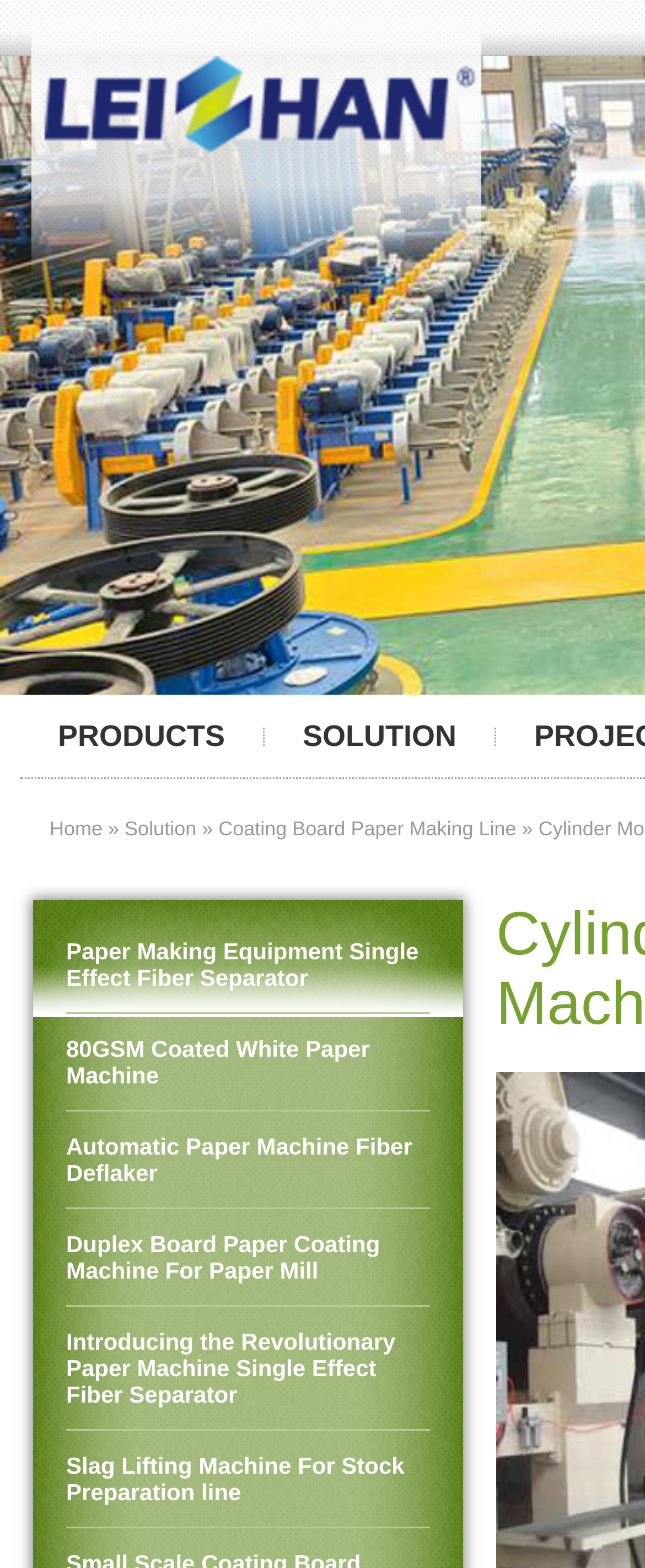Answer the following inquiry with a single word or phrase:
What is the first product listed under the 'Solution' category?

Coating Board Paper Making Line